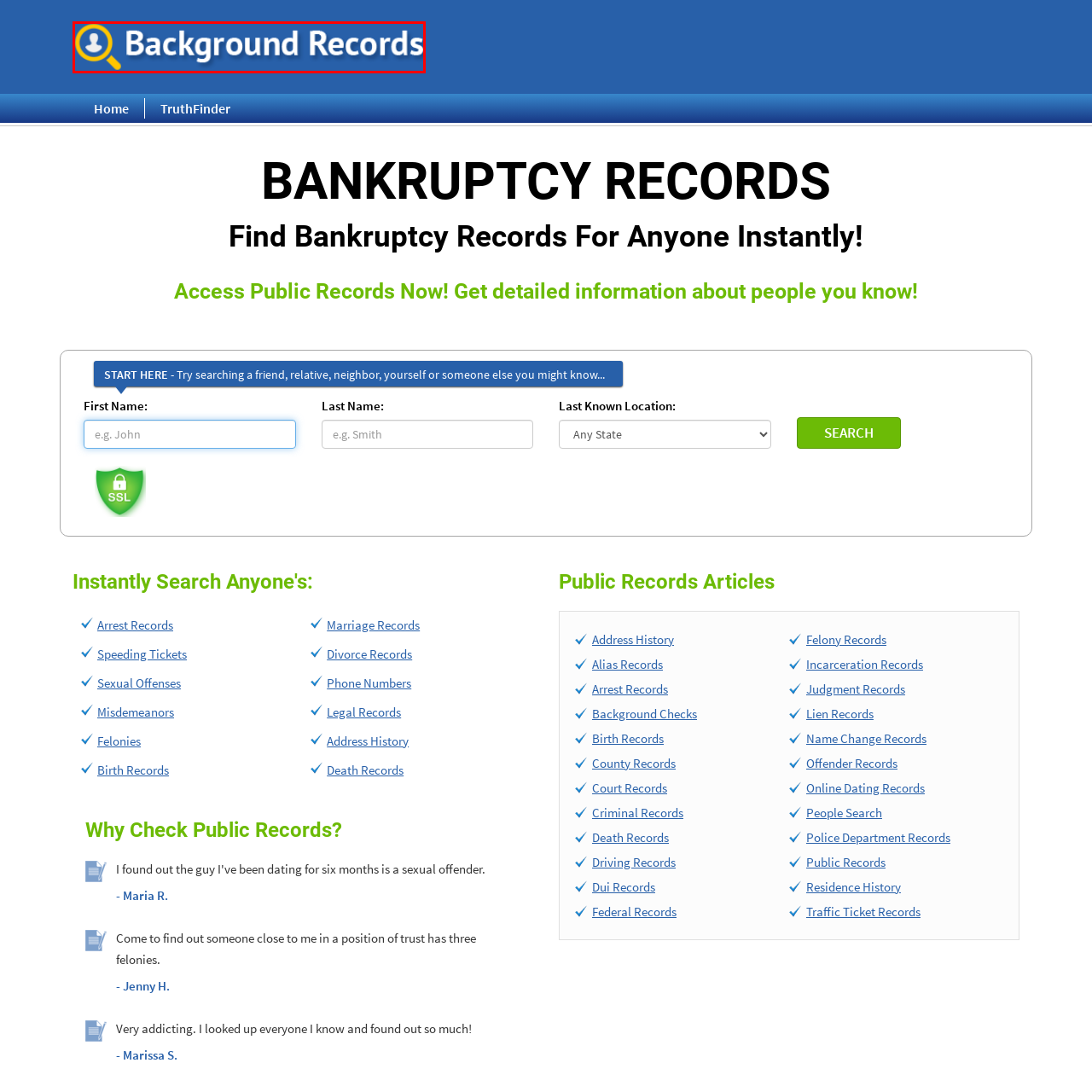Concentrate on the image inside the red border and answer the question in one word or phrase: 
What is the purpose of the magnifying glass icon?

symbolizing search and investigation